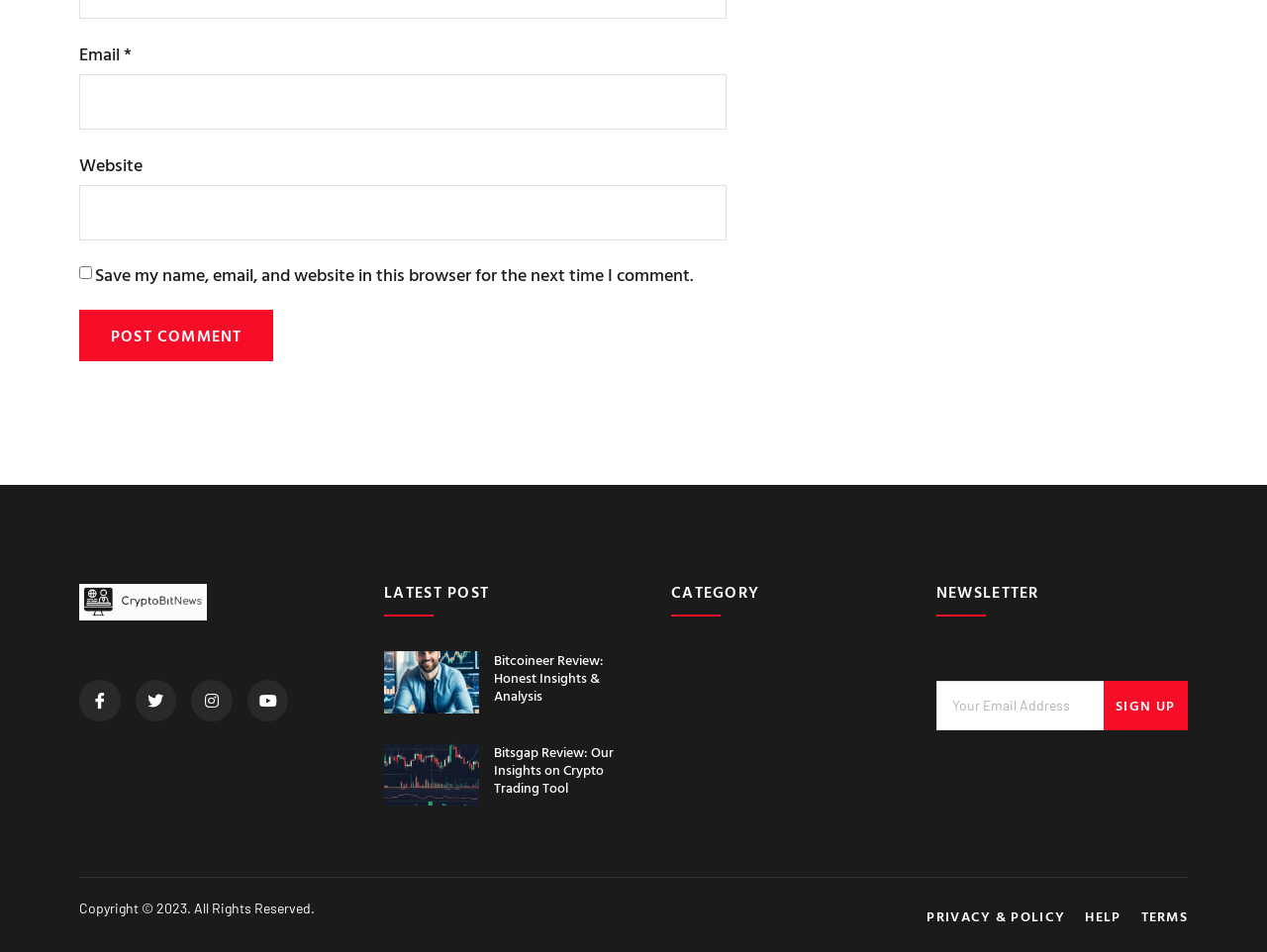What is the purpose of the checkbox?
Give a detailed response to the question by analyzing the screenshot.

The checkbox has a description 'Save my name, email, and website in this browser for the next time I comment.' which indicates its purpose is to save the user's comment information.